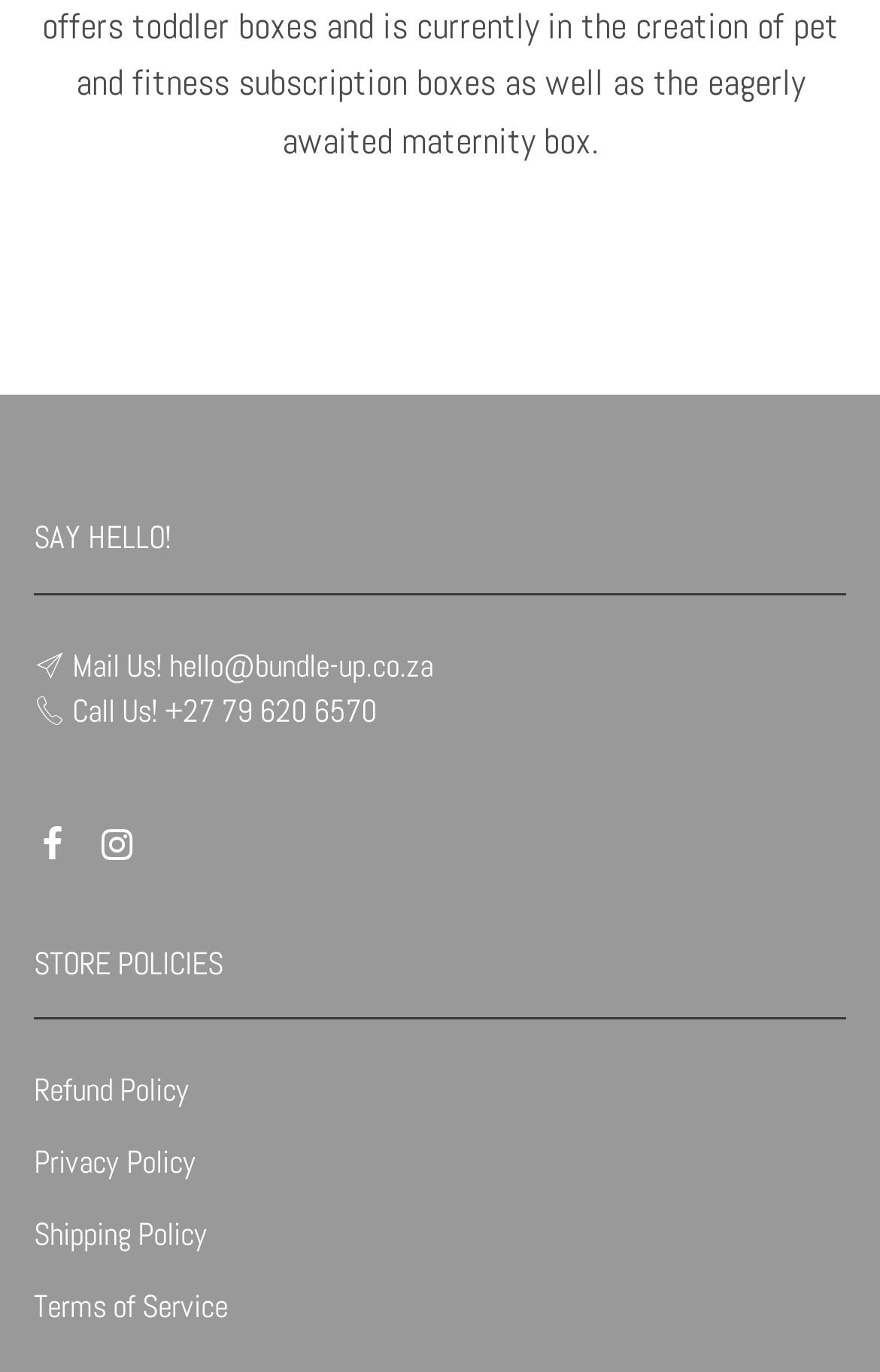What is the phone number to call?
Provide a fully detailed and comprehensive answer to the question.

I found the phone number by looking at the 'Call Us!' section, where it is written as a link.